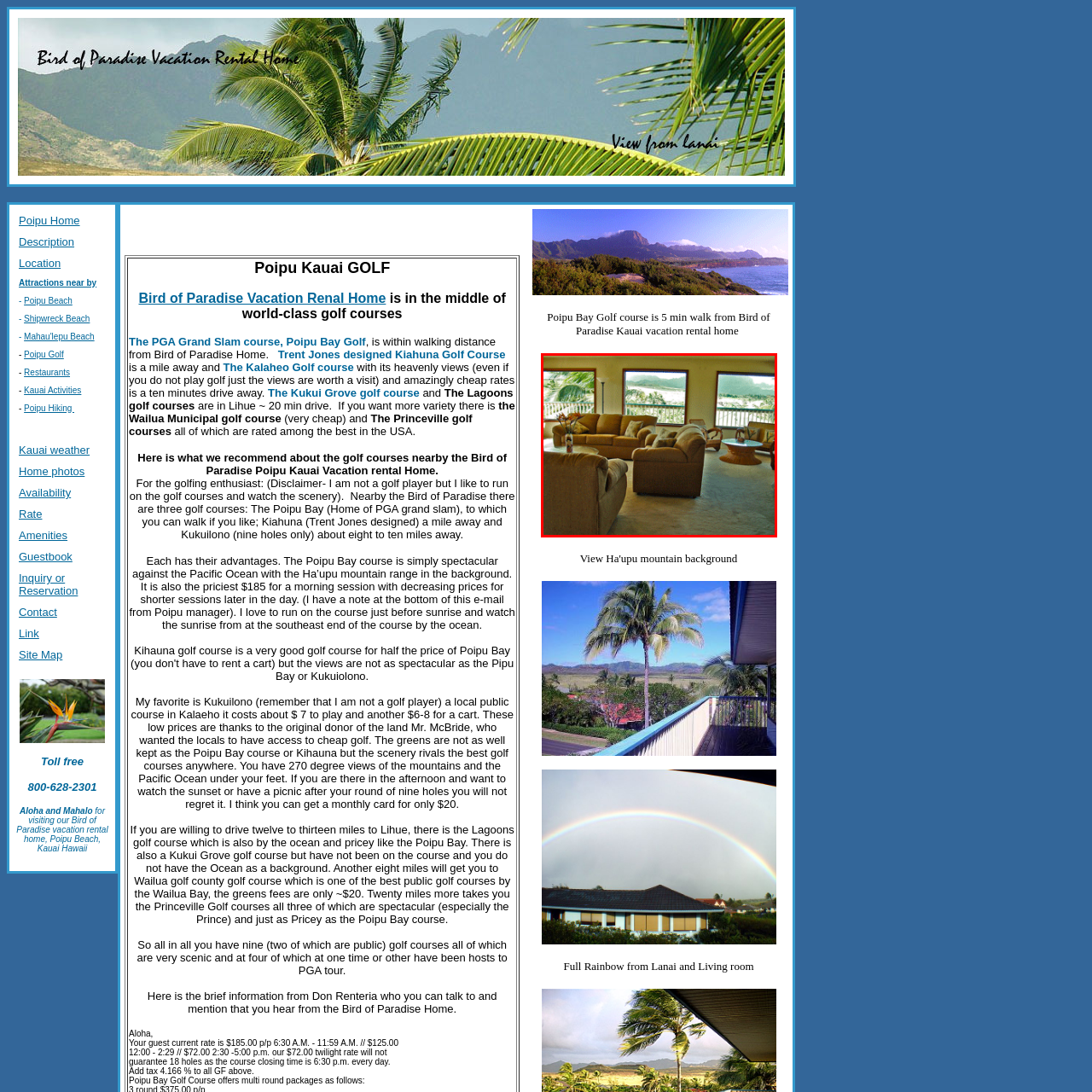Focus on the area marked by the red boundary, What type of views do the large windows offer? Answer concisely with a single word or phrase.

breathtaking views of the lush Kauai landscape